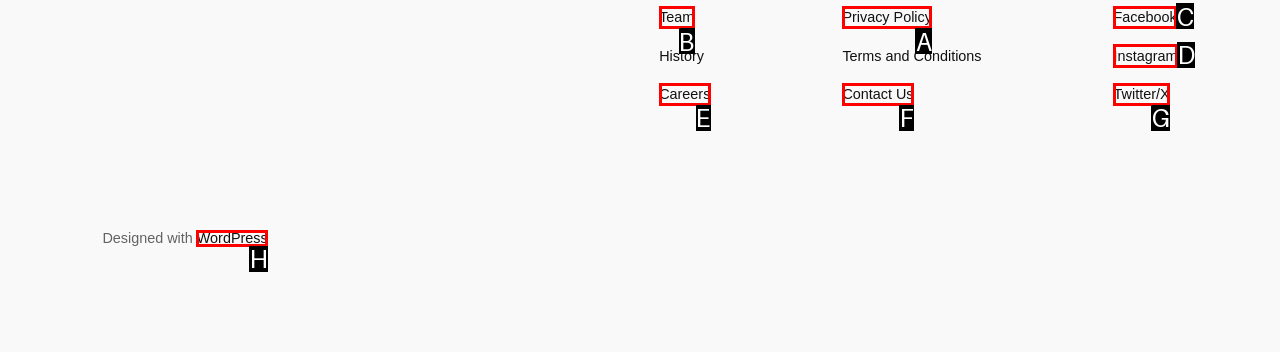Which option should be clicked to complete this task: read Privacy Policy
Reply with the letter of the correct choice from the given choices.

A